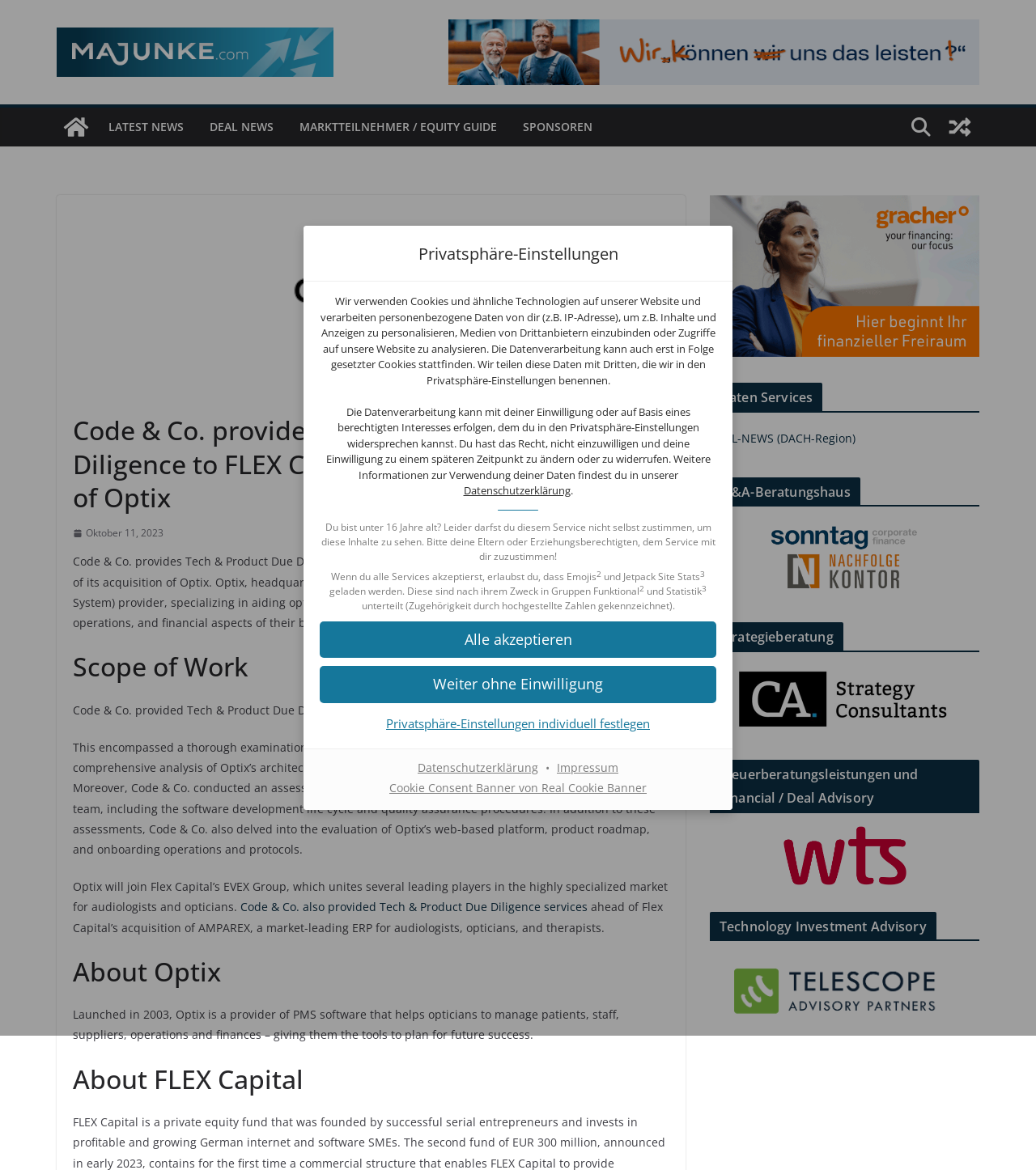Given the element description: "Marktteilnehmer / EQUITY GUIDE", predict the bounding box coordinates of this UI element. The coordinates must be four float numbers between 0 and 1, given as [left, top, right, bottom].

[0.289, 0.099, 0.48, 0.118]